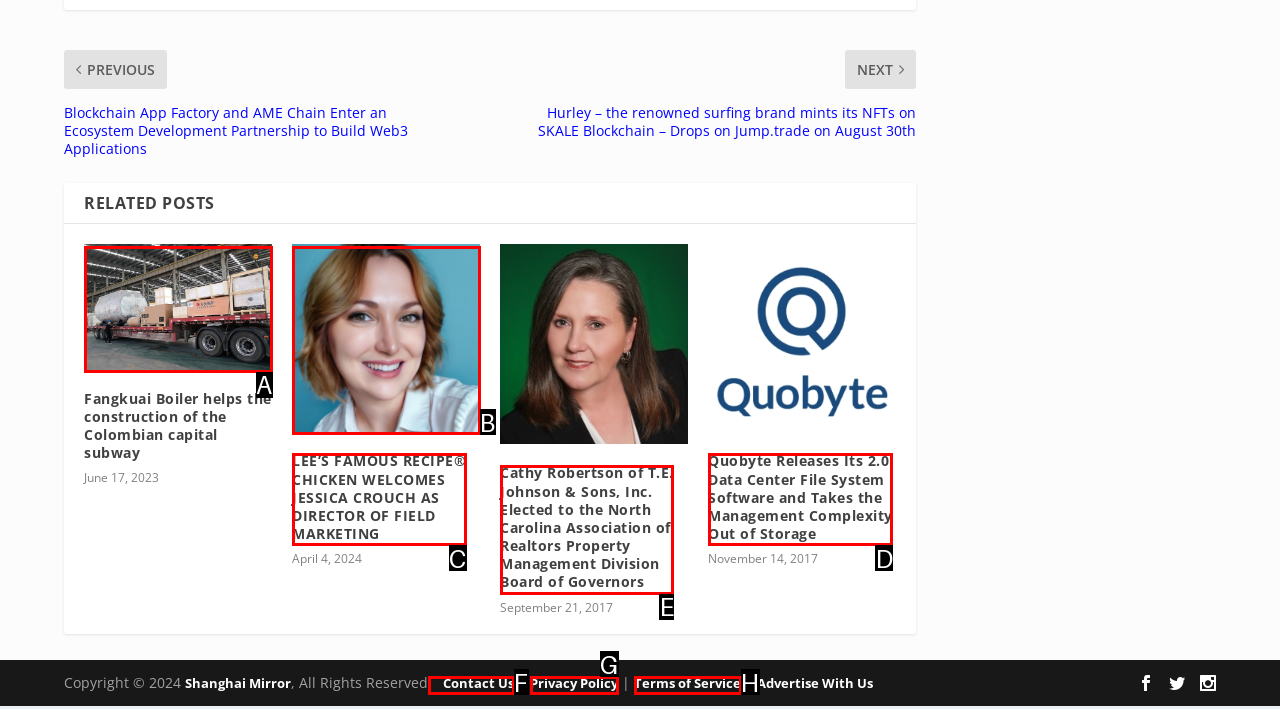With the description: Privacy Policy, find the option that corresponds most closely and answer with its letter directly.

G